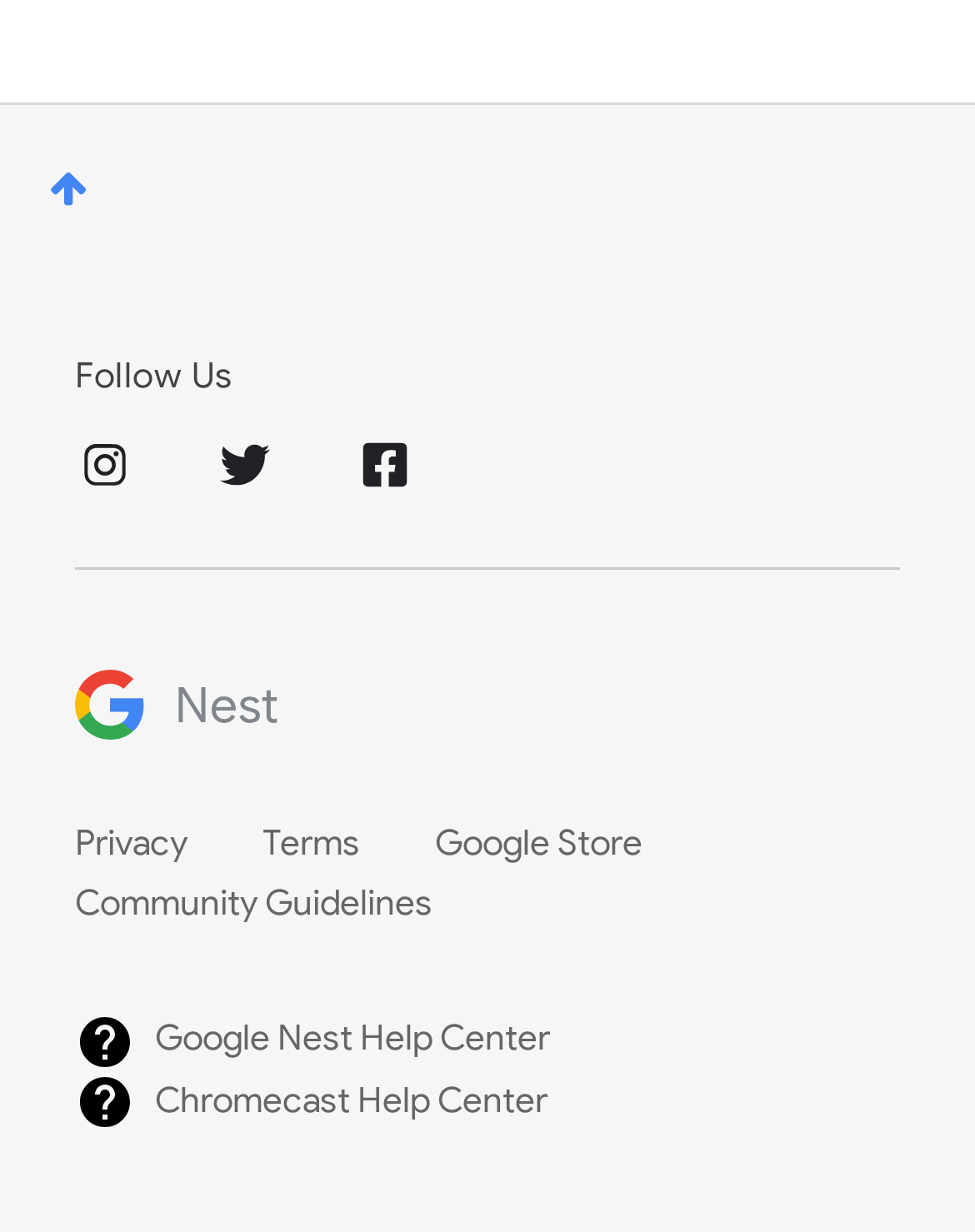Bounding box coordinates are to be given in the format (top-left x, top-left y, bottom-right x, bottom-right y). All values must be floating point numbers between 0 and 1. Provide the bounding box coordinate for the UI element described as: Terms

[0.269, 0.668, 0.446, 0.702]